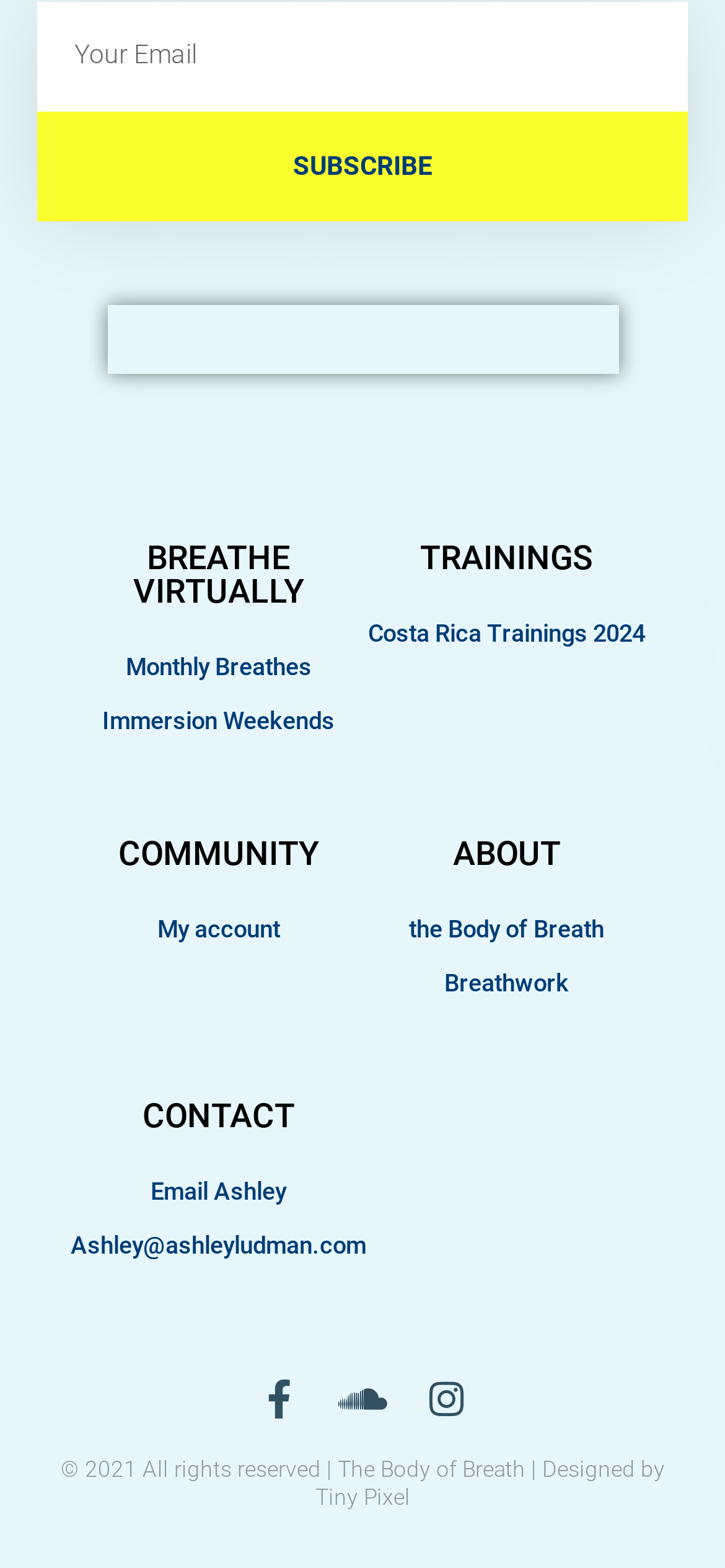Could you determine the bounding box coordinates of the clickable element to complete the instruction: "Enter email address"? Provide the coordinates as four float numbers between 0 and 1, i.e., [left, top, right, bottom].

[0.051, 0.001, 0.949, 0.071]